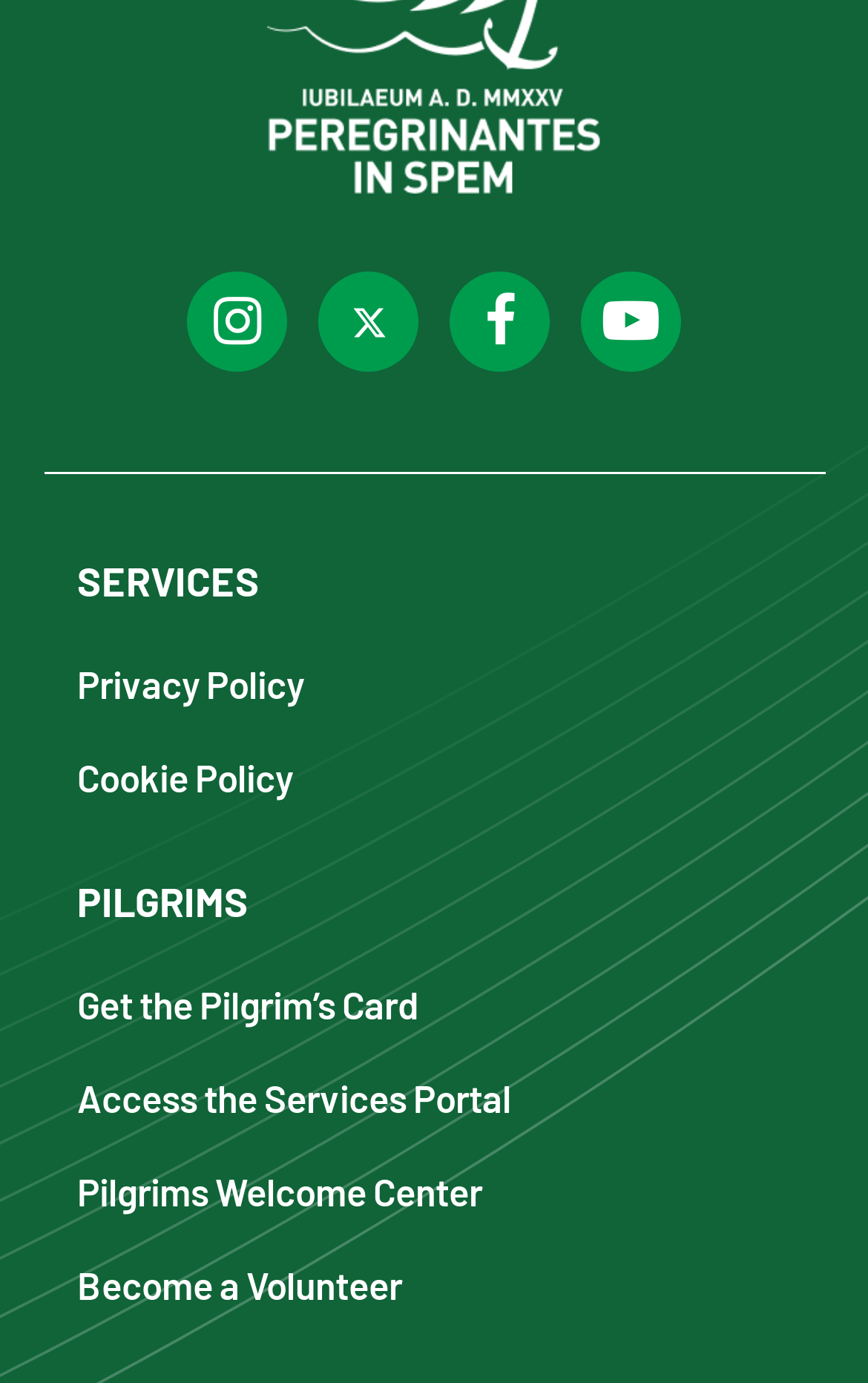Given the element description: "Pilgrims Welcome Center", predict the bounding box coordinates of the UI element it refers to, using four float numbers between 0 and 1, i.e., [left, top, right, bottom].

[0.088, 0.838, 0.912, 0.881]